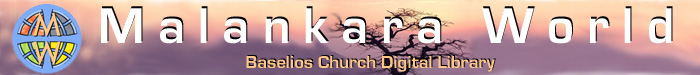Provide a thorough and detailed caption for the image.

The image prominently displays the title "Malankara World," accompanied by the subtitle "Baselios Church Digital Library." This visual representation features a beautifully stylized logo on the left, depicting a globe intertwined with symbols and colors reflective of the Malankara Orthodox Church. The background showcases a serene gradient, transitioning through hues of pink and purple, suggesting a tranquil dawn or dusk setting. This overall aesthetic aligns with the theme of spirituality and community focus, representing a digital space dedicated to resources and reflections within the Malankara Church context.